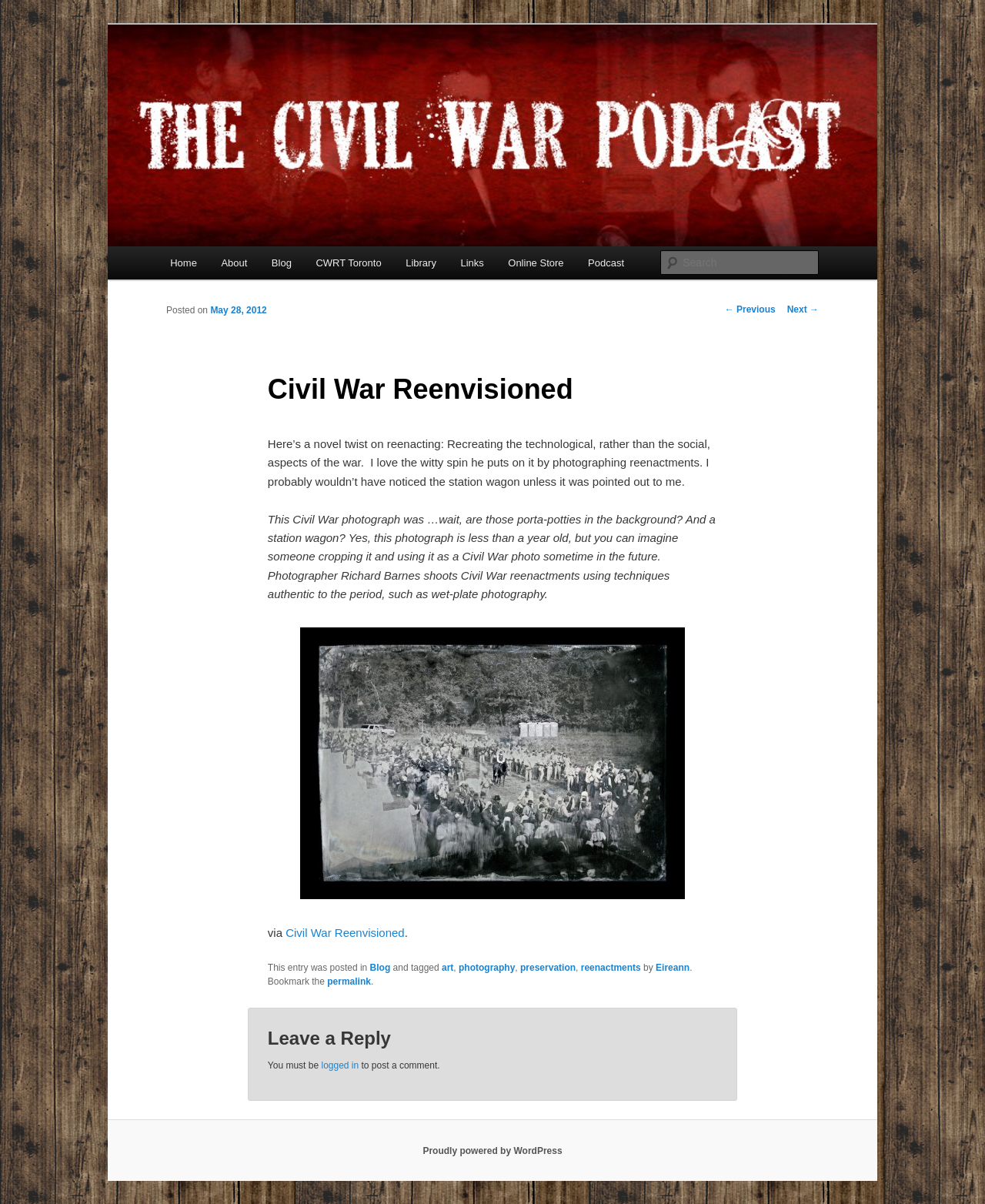Using the webpage screenshot and the element description parent_node: Search name="s" placeholder="Search", determine the bounding box coordinates. Specify the coordinates in the format (top-left x, top-left y, bottom-right x, bottom-right y) with values ranging from 0 to 1.

[0.671, 0.208, 0.831, 0.228]